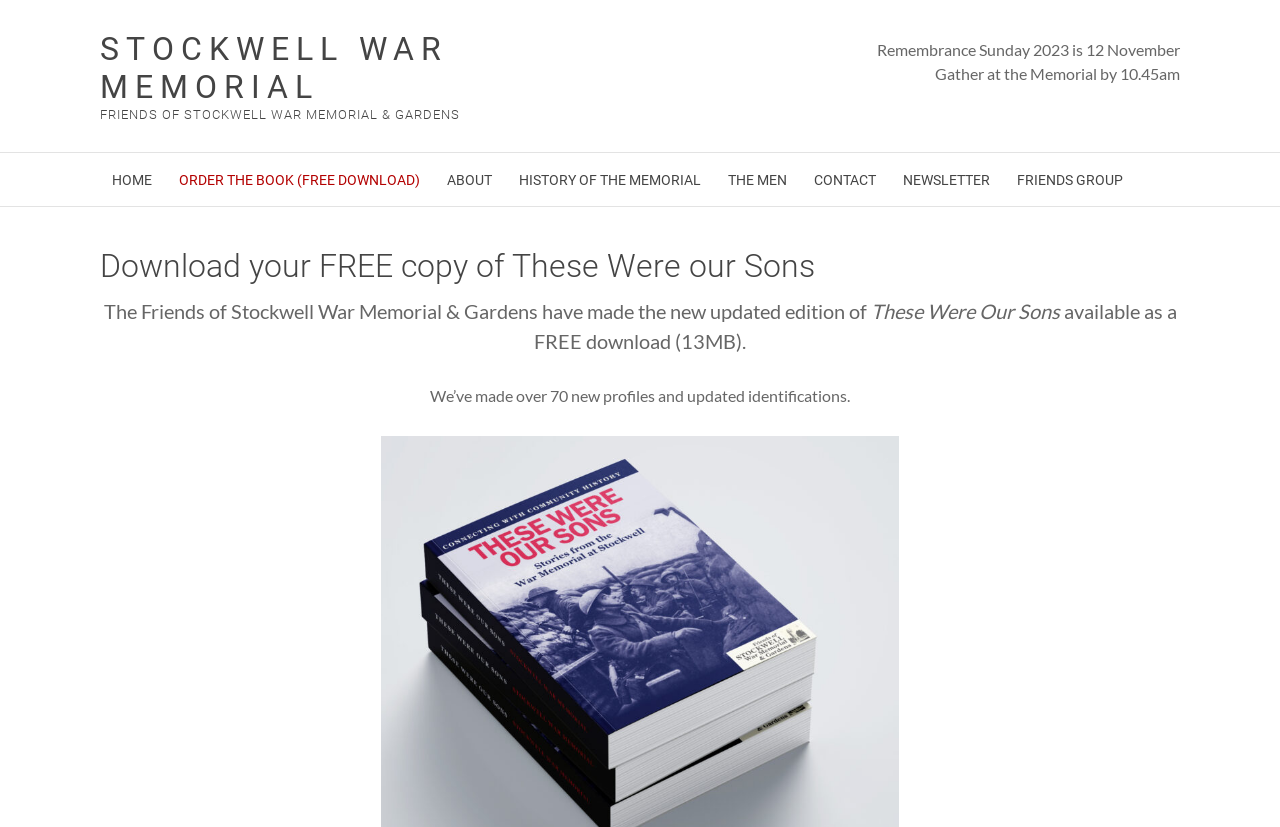What is the name of the organization behind the website?
Provide a one-word or short-phrase answer based on the image.

Friends of Stockwell War Memorial & Gardens